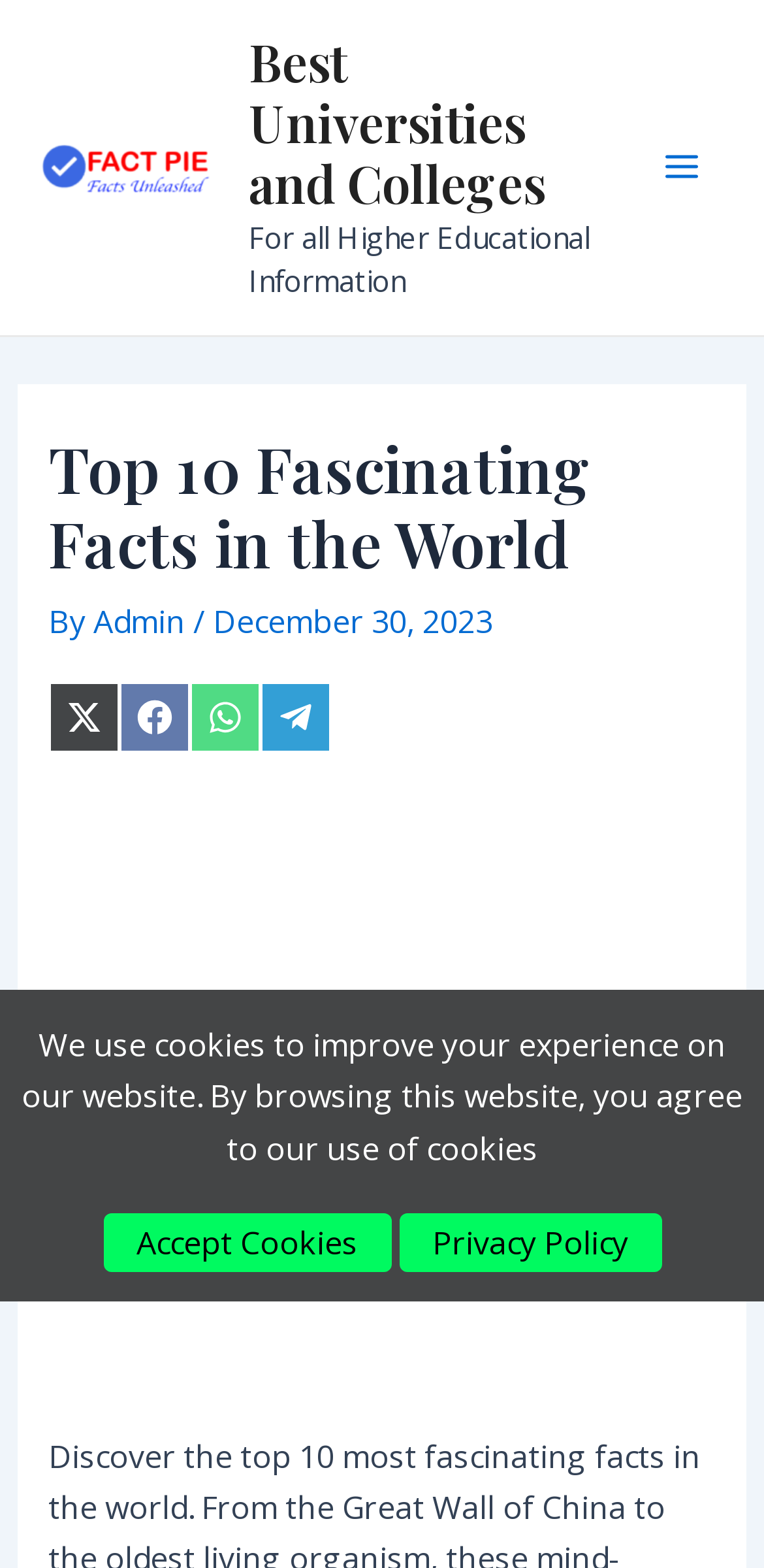Please identify the bounding box coordinates of where to click in order to follow the instruction: "Explore Best Universities and Colleges".

[0.326, 0.018, 0.713, 0.139]